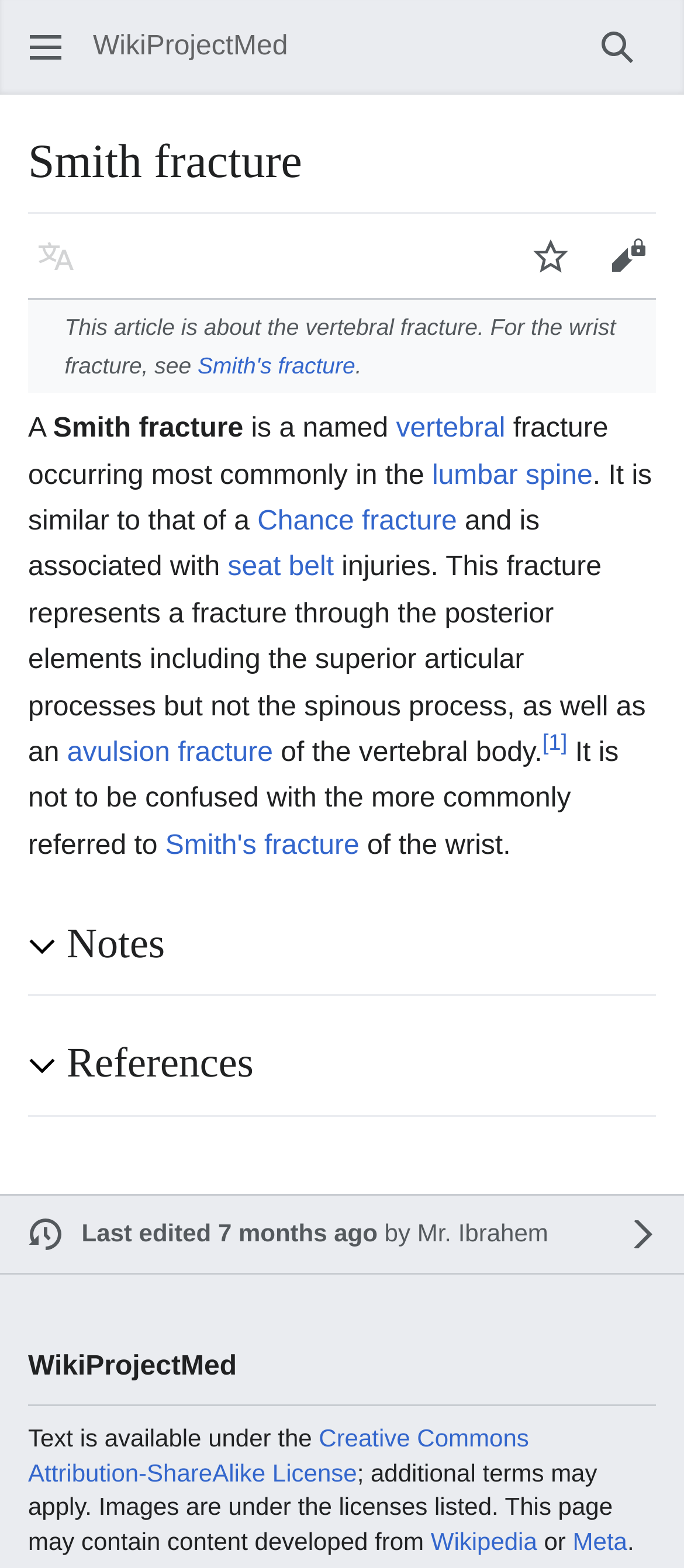Give a detailed account of the webpage's layout and content.

The webpage is about Smith fracture, a type of vertebral fracture. At the top, there are several buttons, including a menu button, a search button, and three buttons for language, watching, and viewing the source. Below these buttons, there is a main heading "Smith fracture" followed by a note that distinguishes this fracture from a wrist fracture.

The main content of the page is divided into several sections. The first section describes the Smith fracture, stating that it is a named vertebral fracture that occurs most commonly in the lumbar spine. It also mentions that it is similar to a Chance fracture and is associated with seat belt injuries. There are several links to related terms, such as vertebral, lumbar spine, Chance fracture, and avulsion fracture.

The next section is headed "Notes" and contains a collapsible block of content. Following this is a section headed "References" which also contains a collapsible block of content.

At the bottom of the page, there is a link to the last edited version of the page, which was edited 7 months ago by Mr. Ibrahem. There is also a heading "WikiProjectMed" and a section that describes the licensing terms of the content, including text and images. The page ends with links to Wikipedia, Meta, and a period.